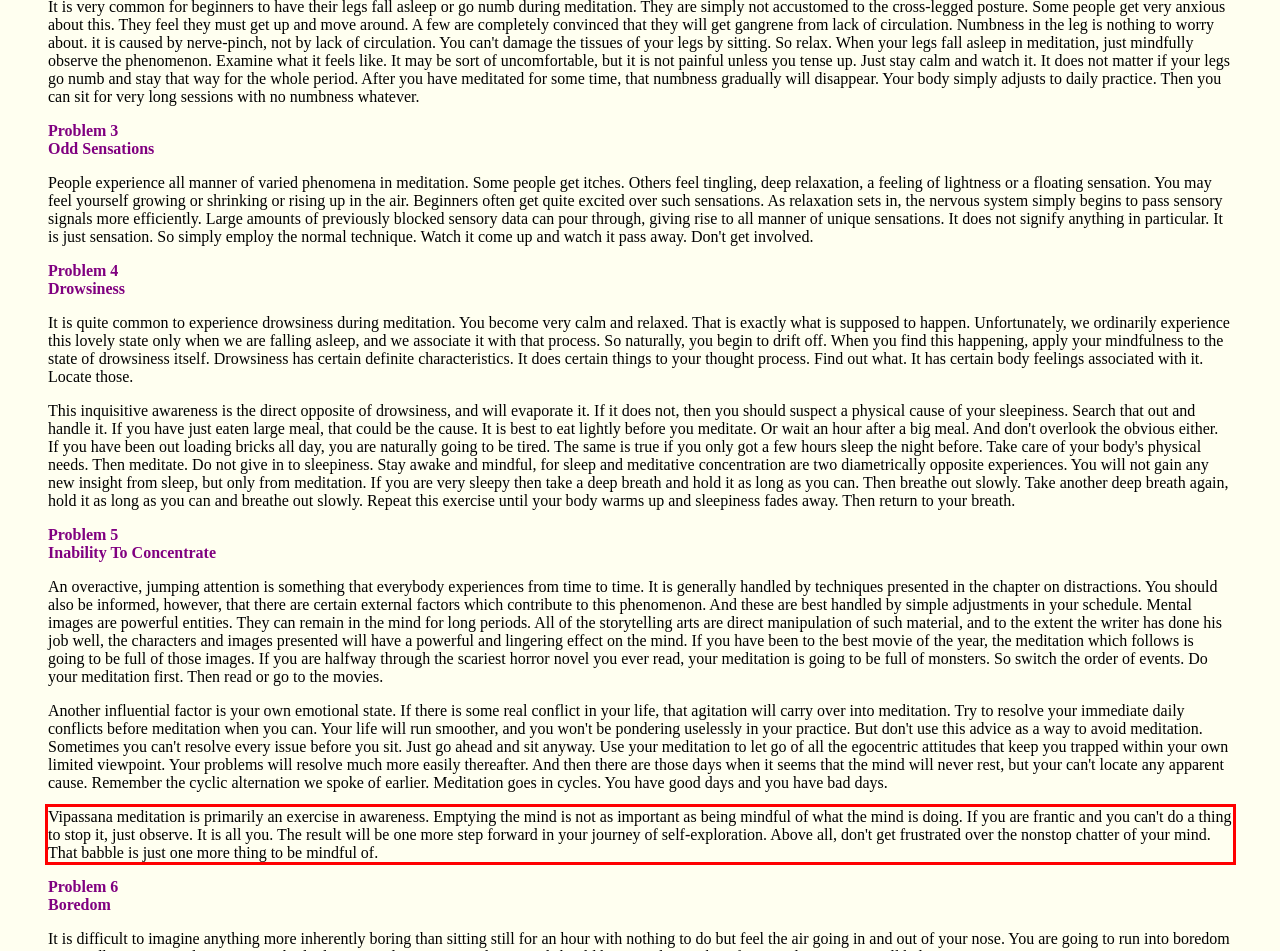You are given a screenshot showing a webpage with a red bounding box. Perform OCR to capture the text within the red bounding box.

Vipassana meditation is primarily an exercise in awareness. Emptying the mind is not as important as being mindful of what the mind is doing. If you are frantic and you can't do a thing to stop it, just observe. It is all you. The result will be one more step forward in your journey of self-exploration. Above all, don't get frustrated over the nonstop chatter of your mind. That babble is just one more thing to be mindful of.